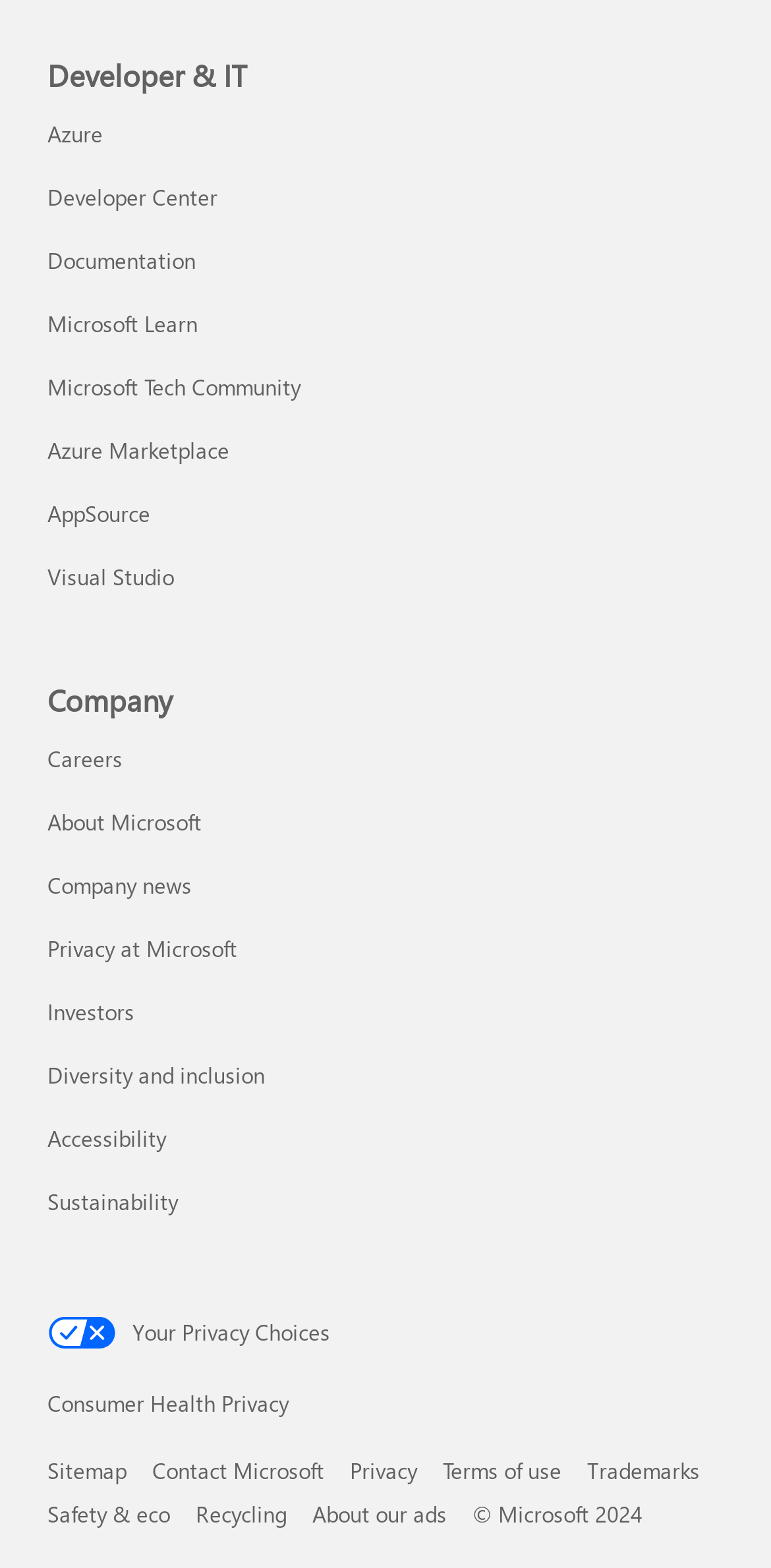What is the text of the last element on the page?
Give a detailed explanation using the information visible in the image.

I looked at the last element on the page and found that it is a StaticText element with the text '© Microsoft 2024'.